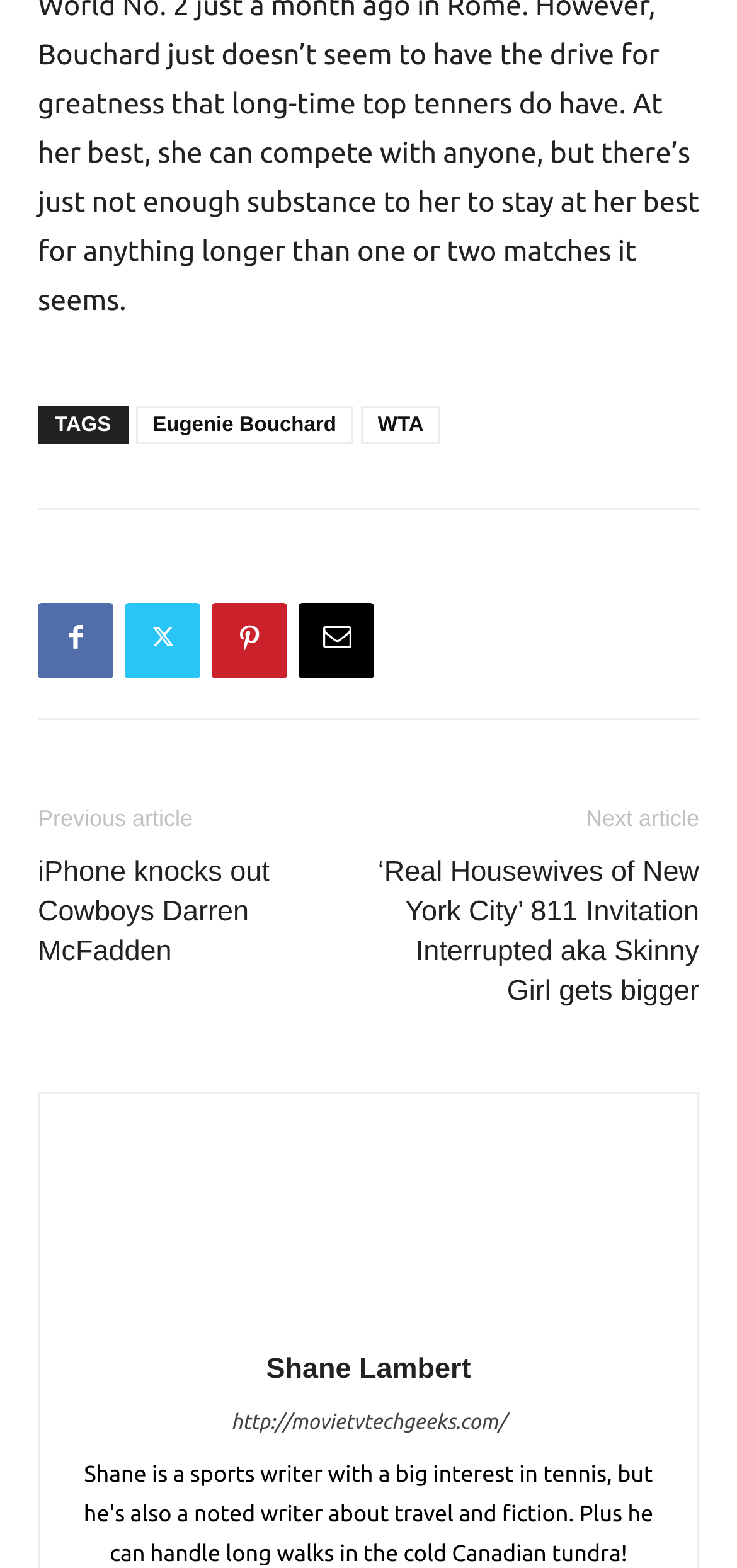Predict the bounding box coordinates for the UI element described as: "http://movietvtechgeeks.com/". The coordinates should be four float numbers between 0 and 1, presented as [left, top, right, bottom].

[0.314, 0.9, 0.686, 0.914]